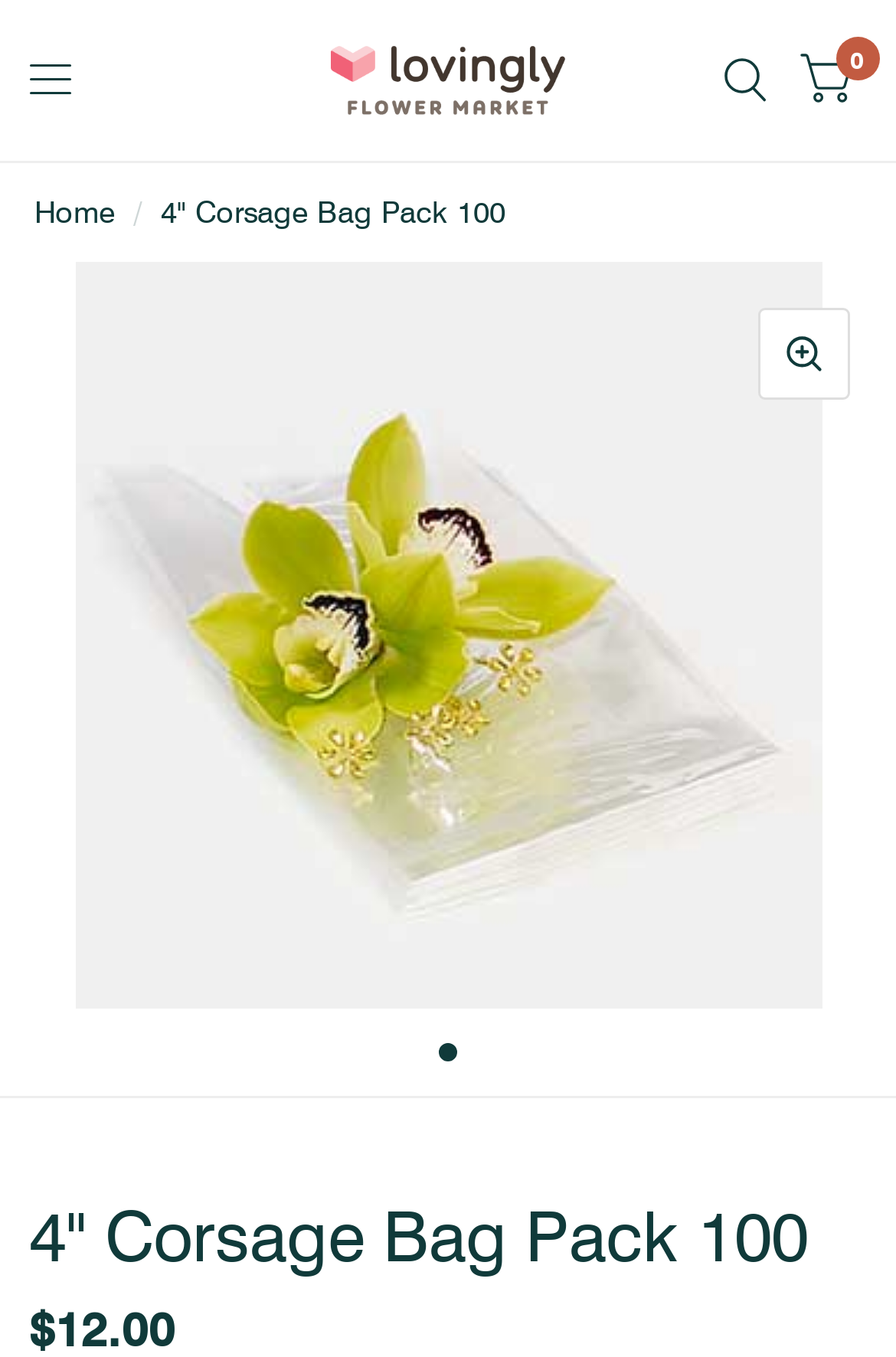Determine the bounding box of the UI component based on this description: "parent_node: 0". The bounding box coordinates should be four float values between 0 and 1, i.e., [left, top, right, bottom].

[0.369, 0.034, 0.631, 0.085]